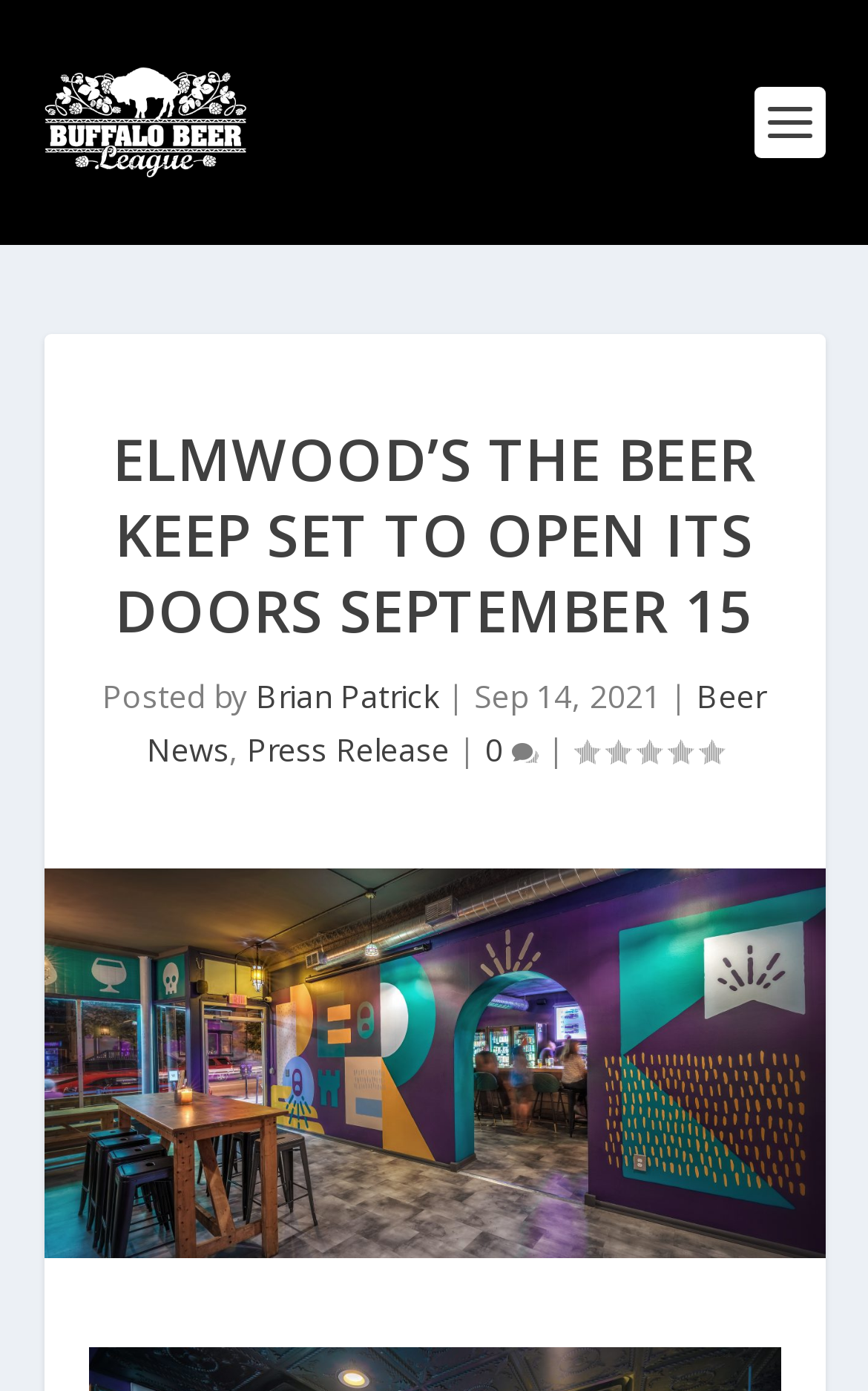Please extract the webpage's main title and generate its text content.

ELMWOOD’S THE BEER KEEP SET TO OPEN ITS DOORS SEPTEMBER 15